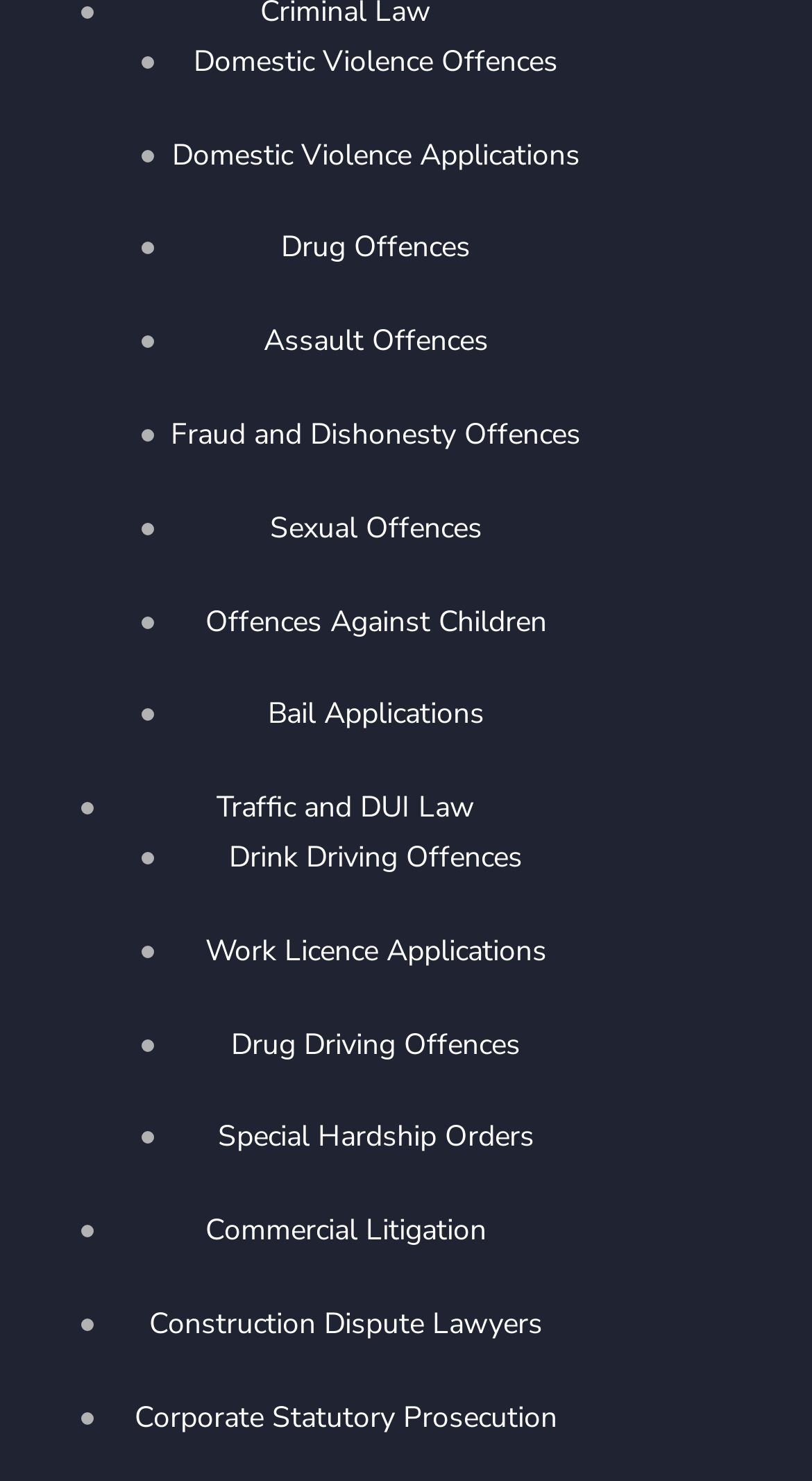Please give a succinct answer using a single word or phrase:
What type of application is mentioned on this webpage?

Bail application